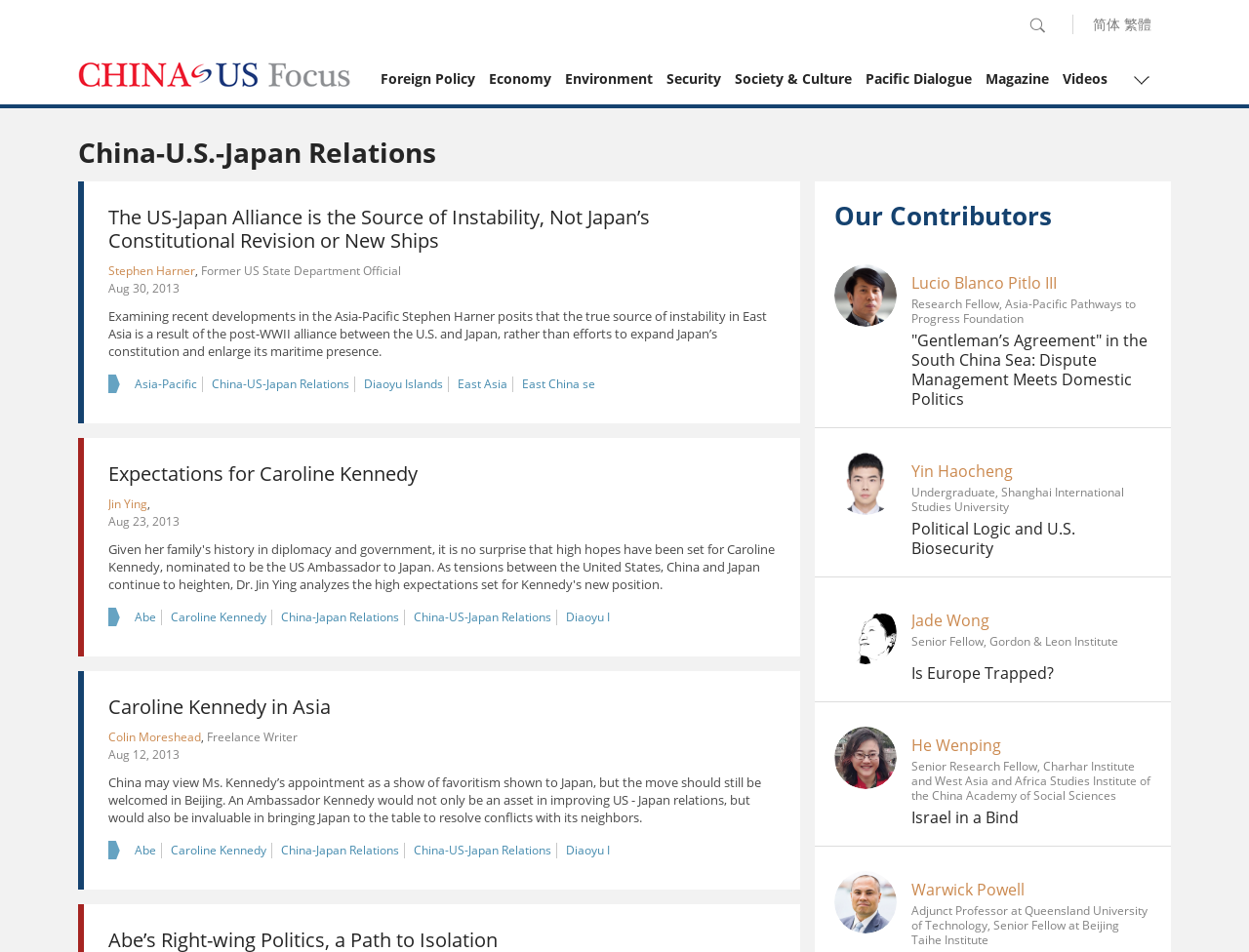Can you find the bounding box coordinates for the element to click on to achieve the instruction: "Read article by He Wenping"?

[0.73, 0.772, 0.802, 0.794]